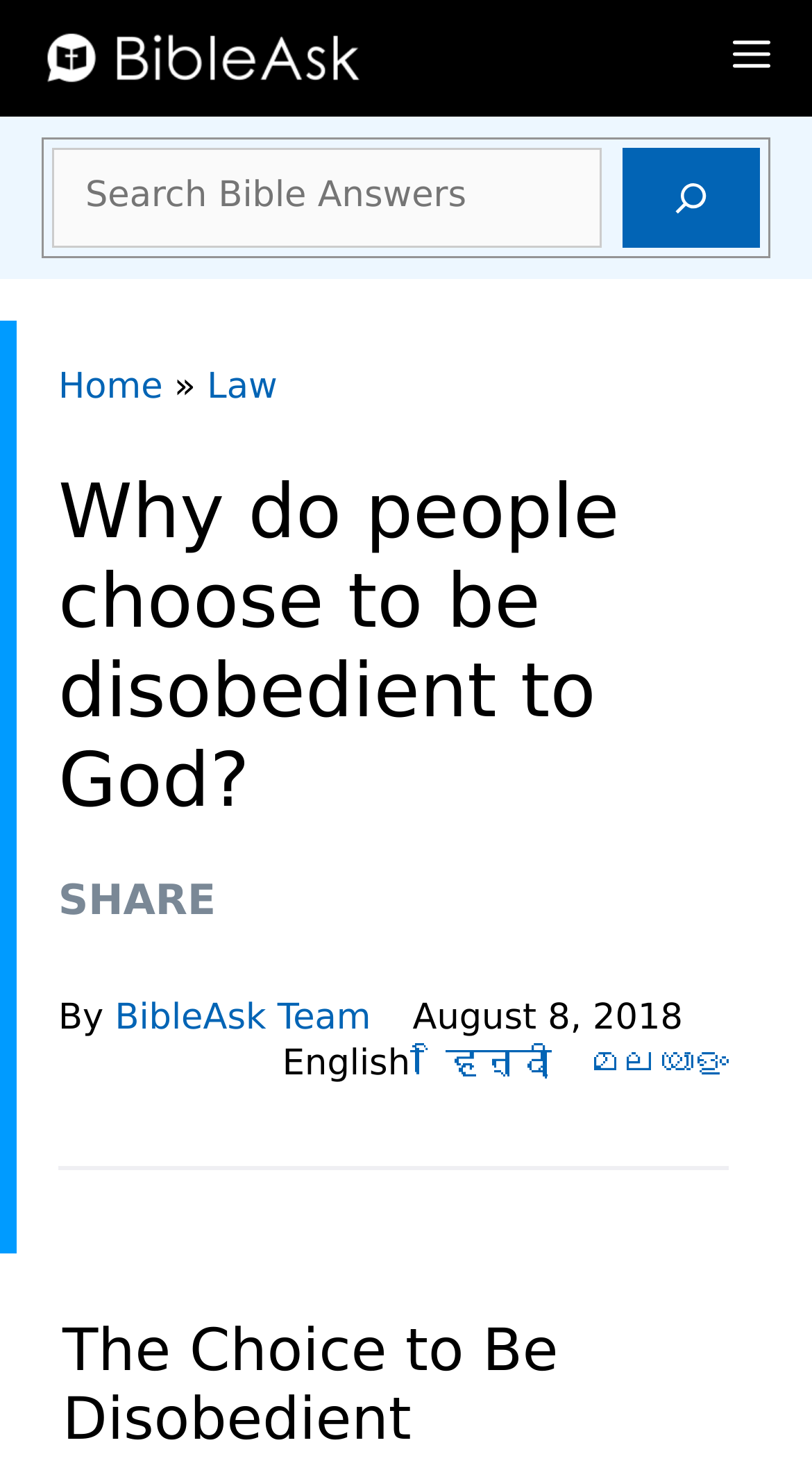Please mark the bounding box coordinates of the area that should be clicked to carry out the instruction: "Search for something".

[0.064, 0.1, 0.741, 0.167]